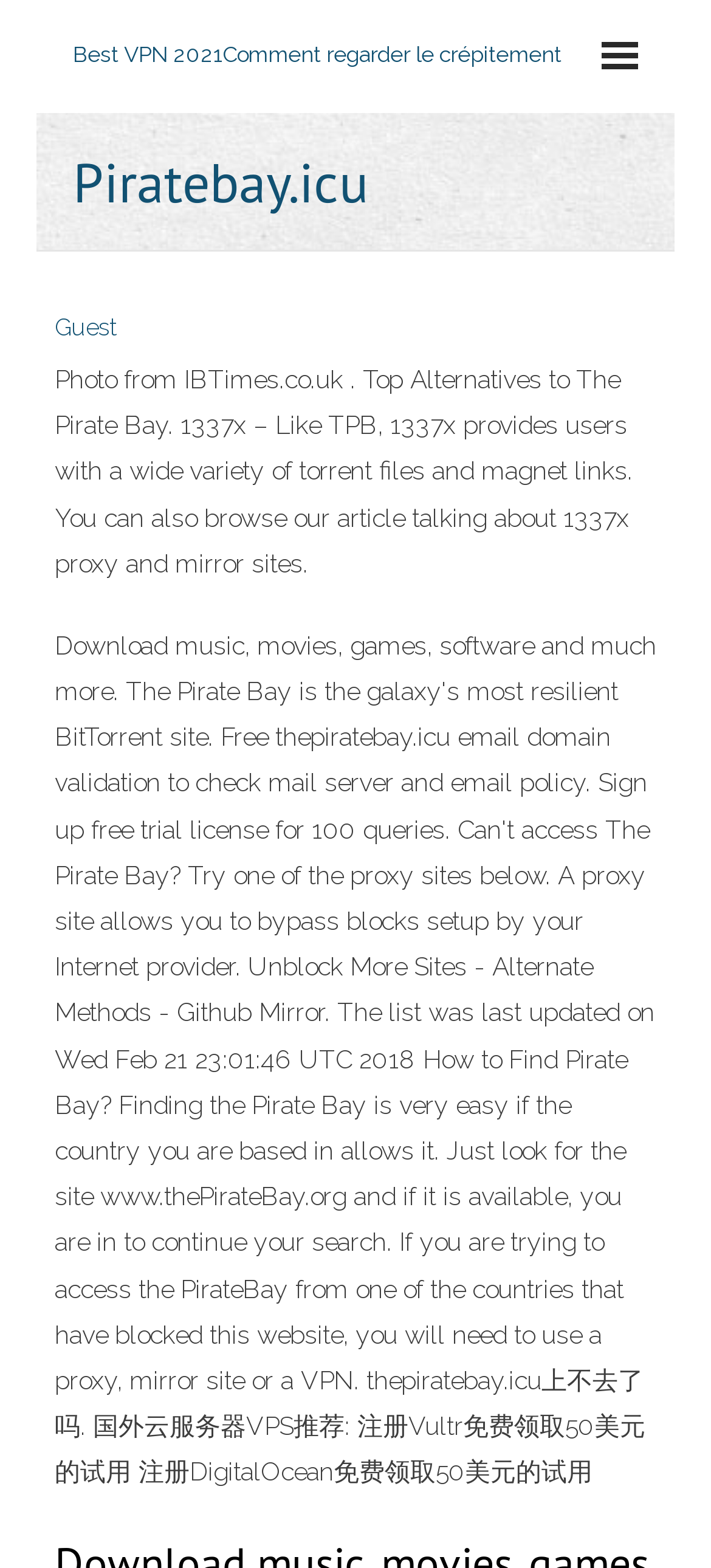Give a one-word or short phrase answer to the question: 
What is the name of the website?

Piratebay.icu